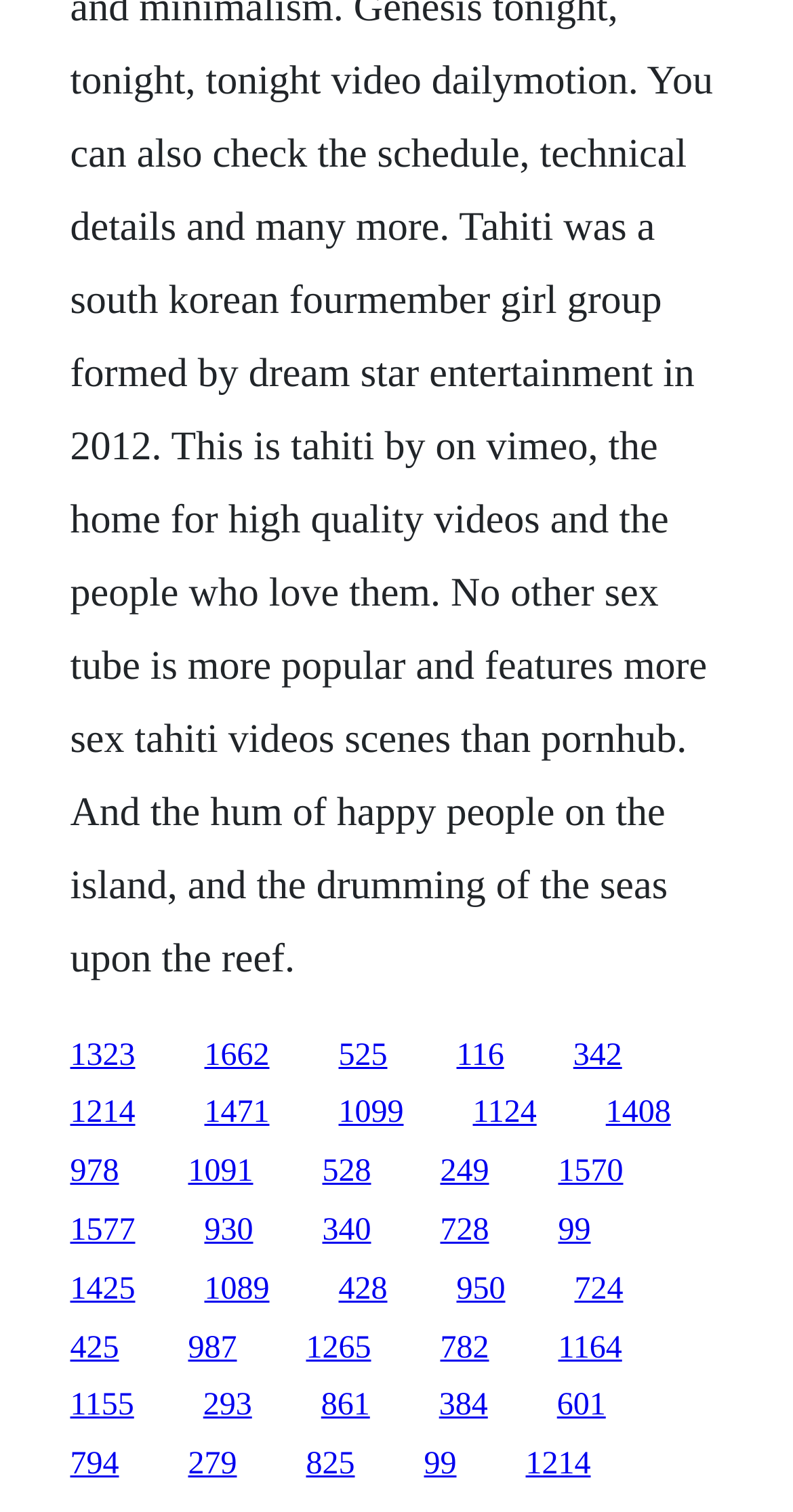What is the vertical position of the first link?
Please respond to the question with a detailed and well-explained answer.

I looked at the y1 coordinate of the first link element, which is 0.686, indicating its vertical position on the webpage.